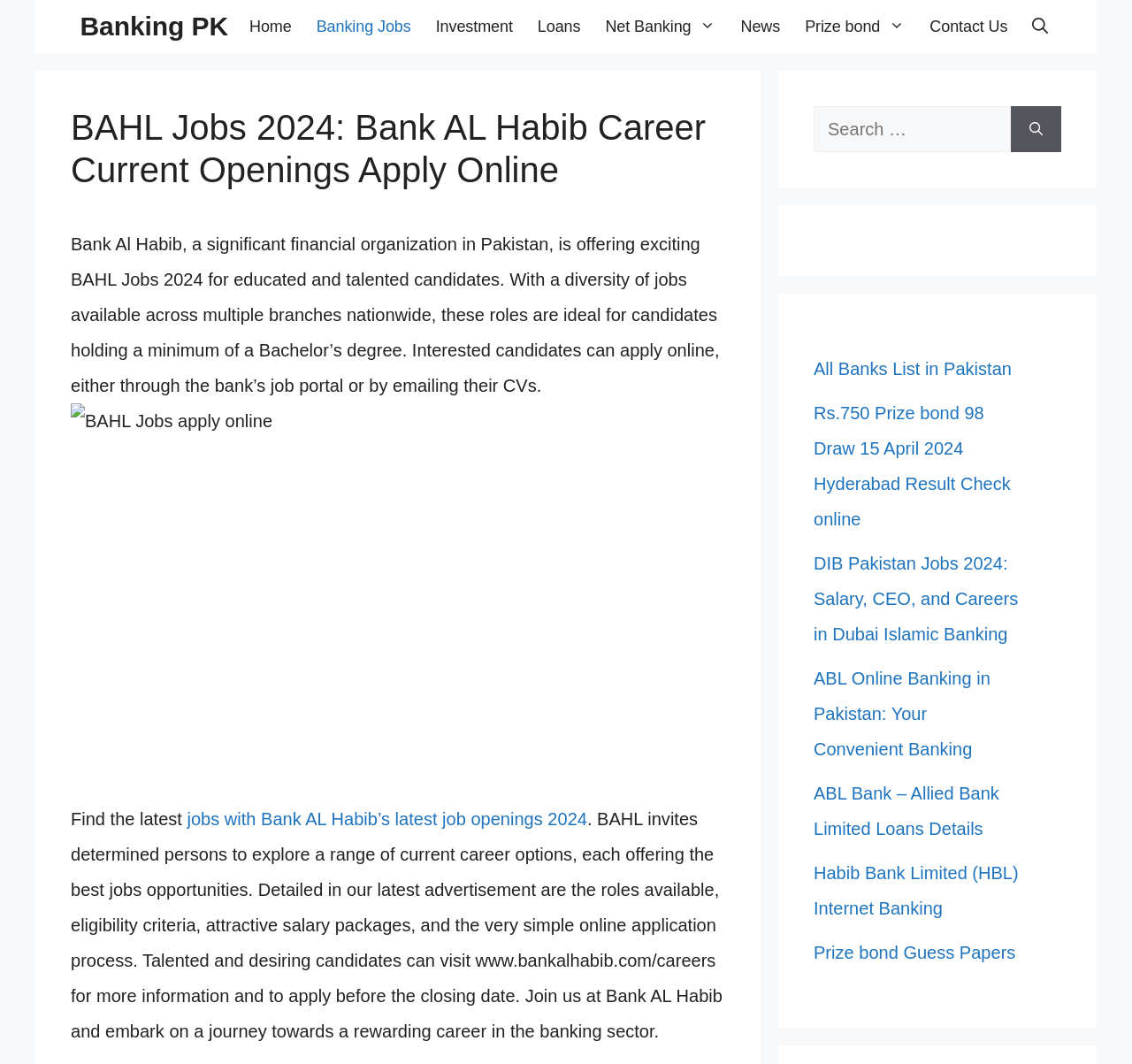Provide a one-word or short-phrase answer to the question:
How can interested candidates apply for the jobs?

Online or by emailing CVs